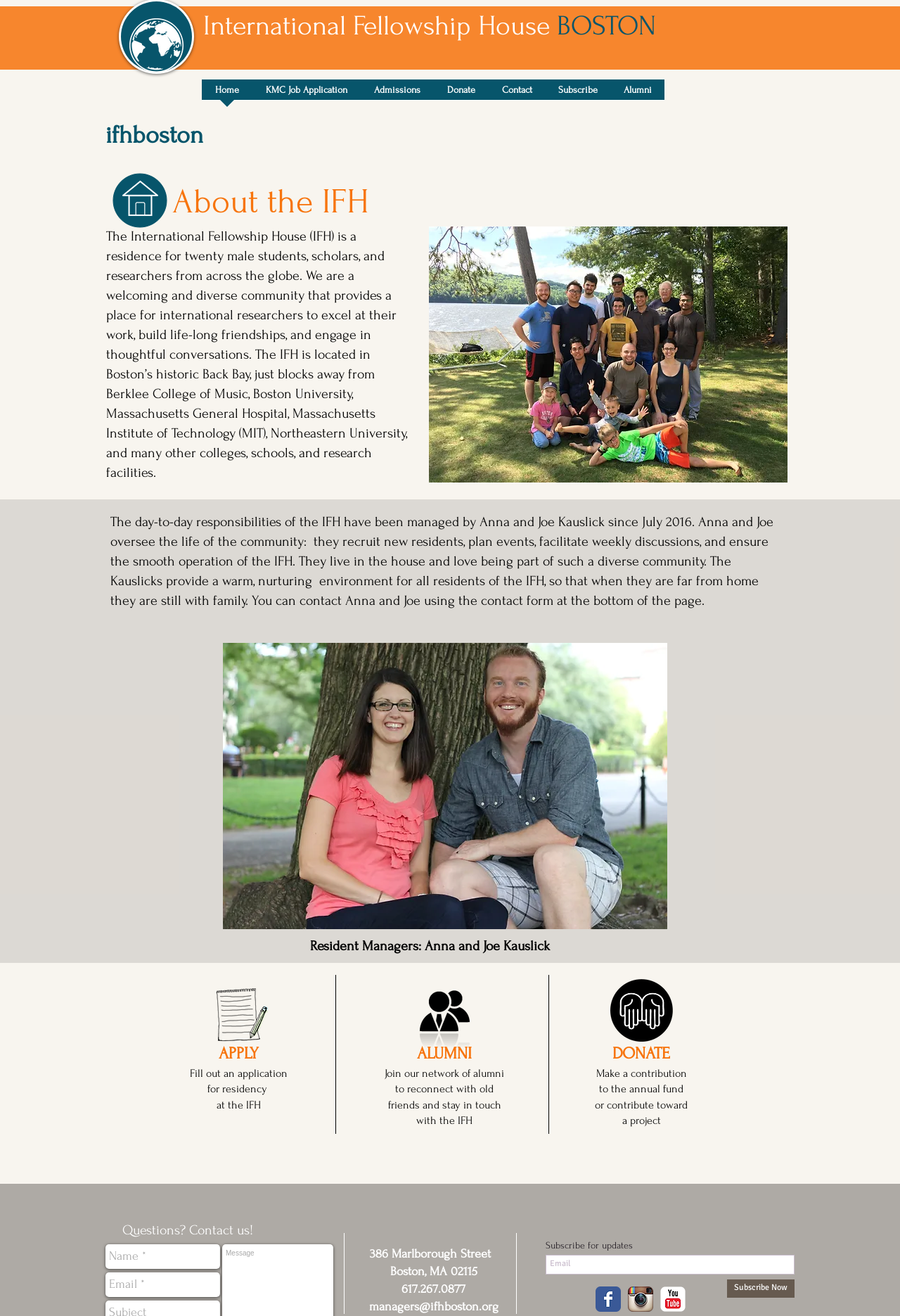Specify the bounding box coordinates of the area to click in order to execute this command: 'Contact us'. The coordinates should consist of four float numbers ranging from 0 to 1, and should be formatted as [left, top, right, bottom].

[0.41, 0.988, 0.554, 0.998]